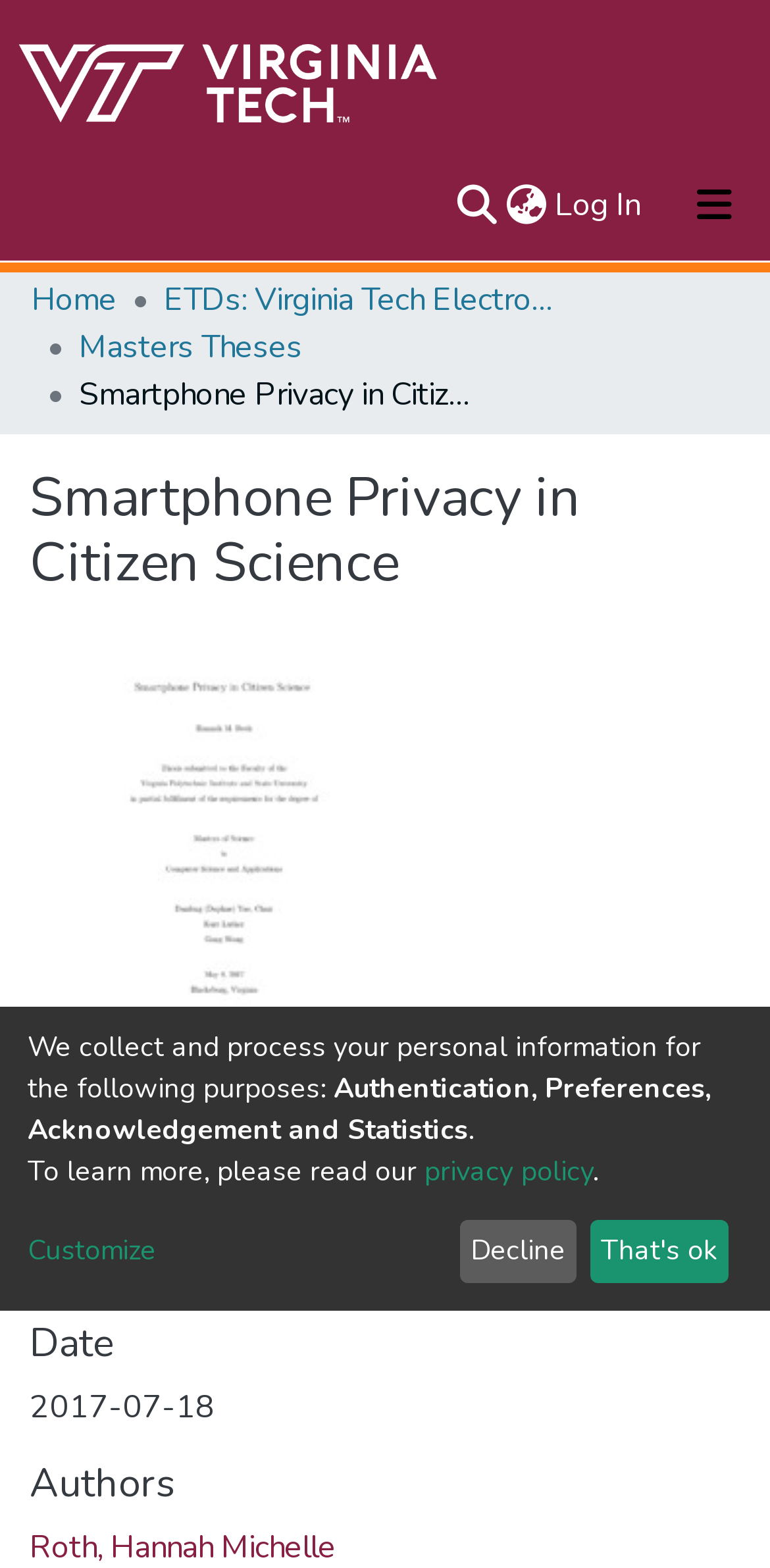Respond to the following question using a concise word or phrase: 
What is the file size of the document?

3.36 MB